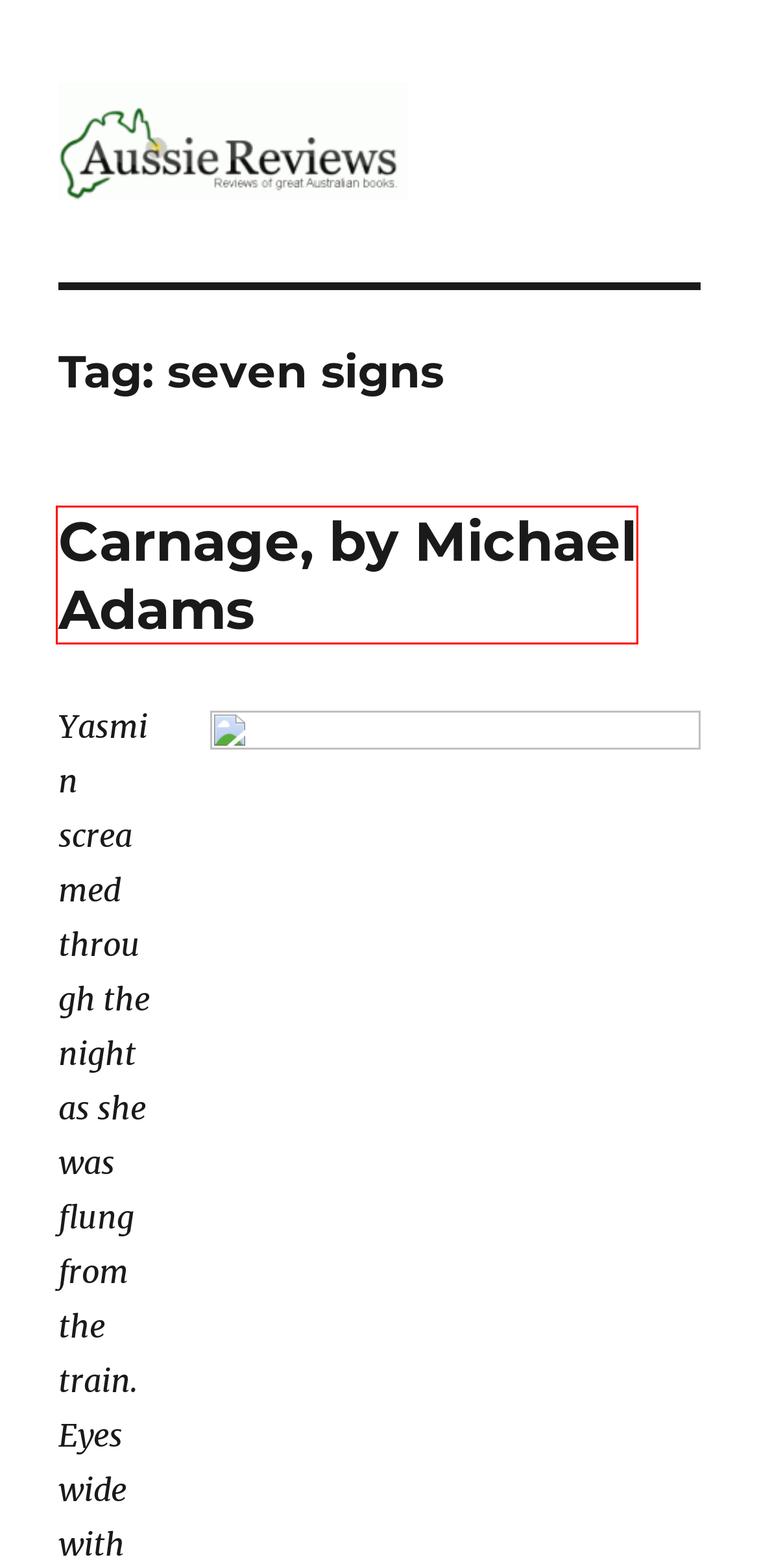Given a screenshot of a webpage with a red bounding box around an element, choose the most appropriate webpage description for the new page displayed after clicking the element within the bounding box. Here are the candidates:
A. February 2006 – Aussie Reviews
B. July 2011 – Aussie Reviews
C. Carnage, by Michael Adams – Aussie Reviews
D. April 2003 – Aussie Reviews
E. September 2010 – Aussie Reviews
F. May 2010 – Aussie Reviews
G. October 2018 – Aussie Reviews
H. Aussie Reviews – Reviews of great Australian books

C